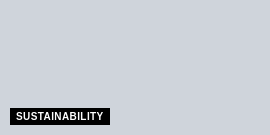What is the significance of the word 'SUSTAINABILITY' in the image?
Look at the image and answer with only one word or phrase.

Crucial approach for businesses